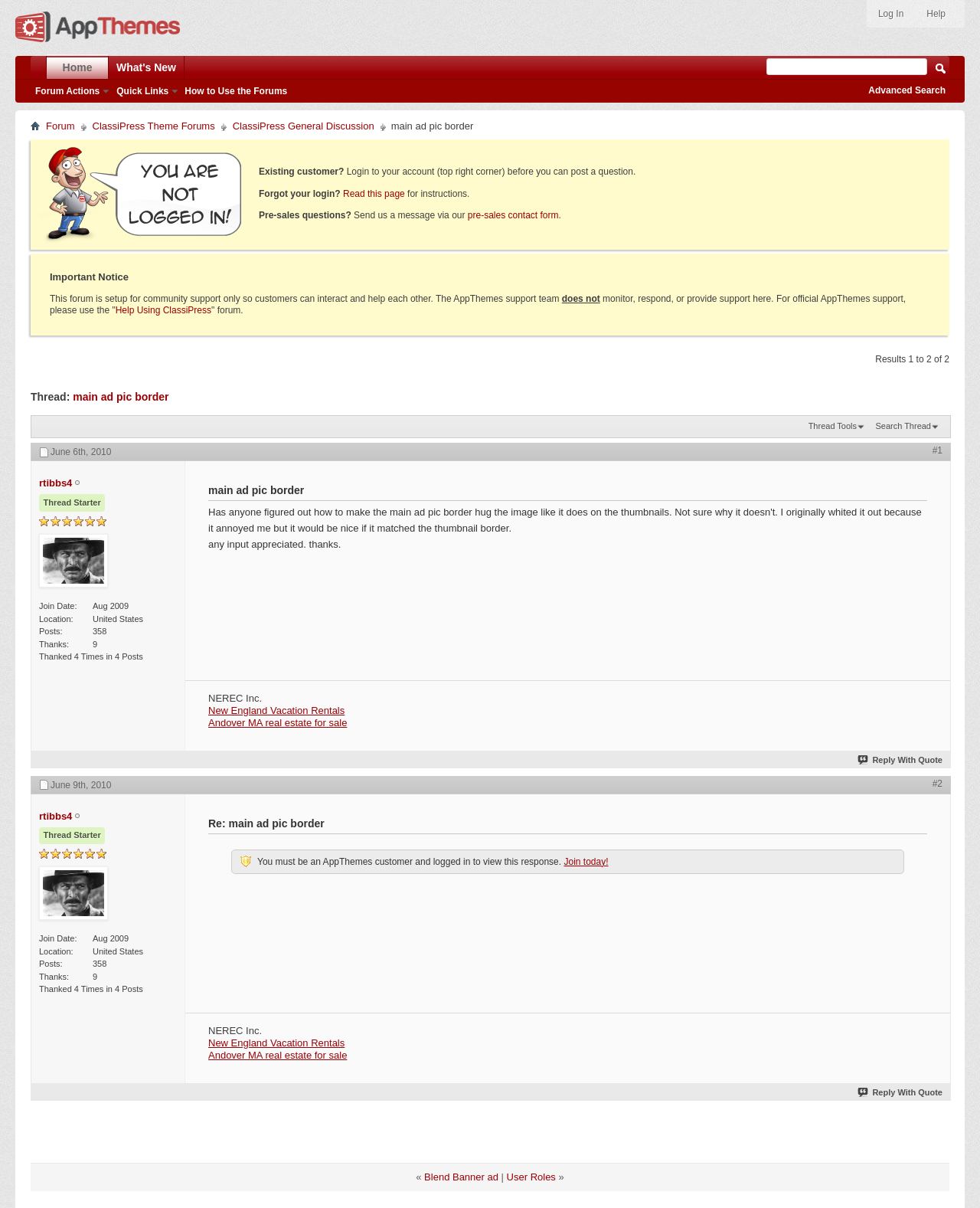Provide the text content of the webpage's main heading.

Thread: main ad pic border